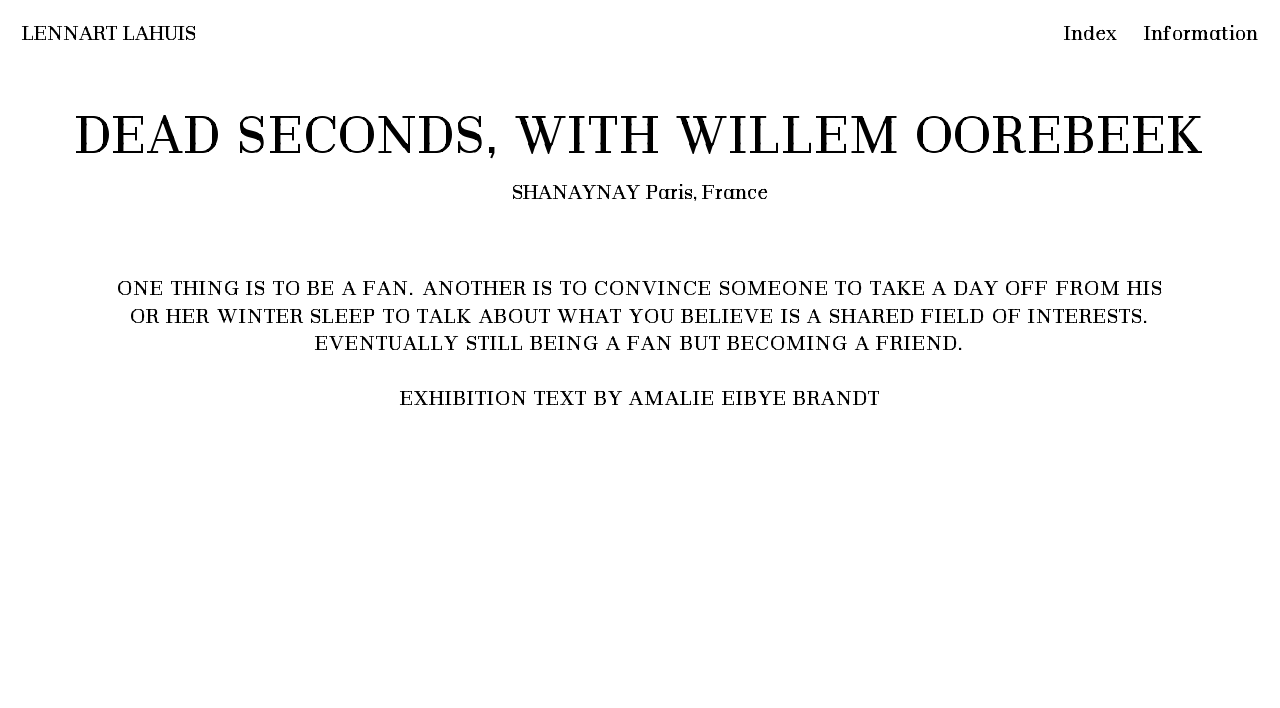How many navigation links are there?
From the image, respond with a single word or phrase.

2